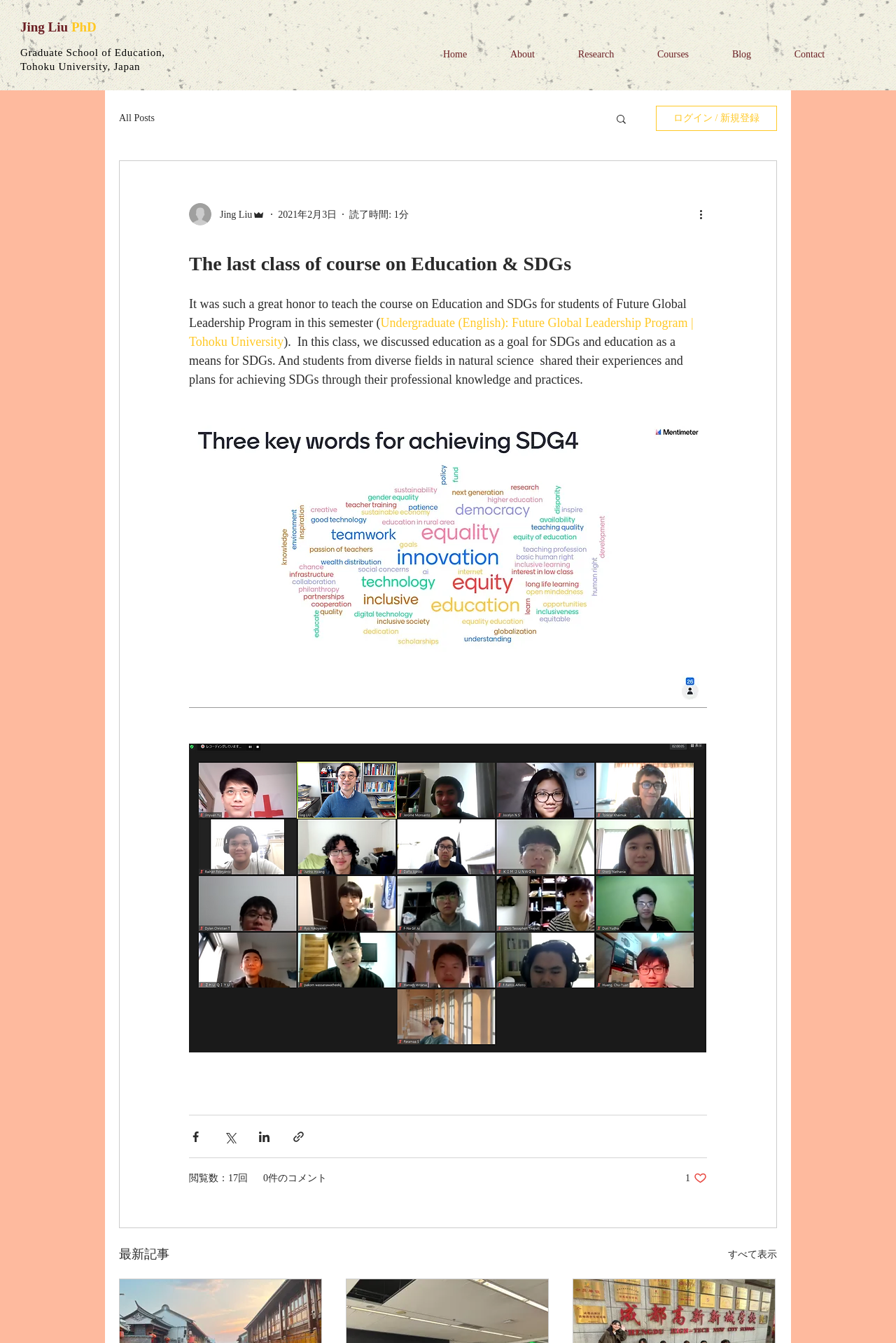Pinpoint the bounding box coordinates of the clickable element needed to complete the instruction: "Click the 'Home' link". The coordinates should be provided as four float numbers between 0 and 1: [left, top, right, bottom].

[0.47, 0.019, 0.545, 0.063]